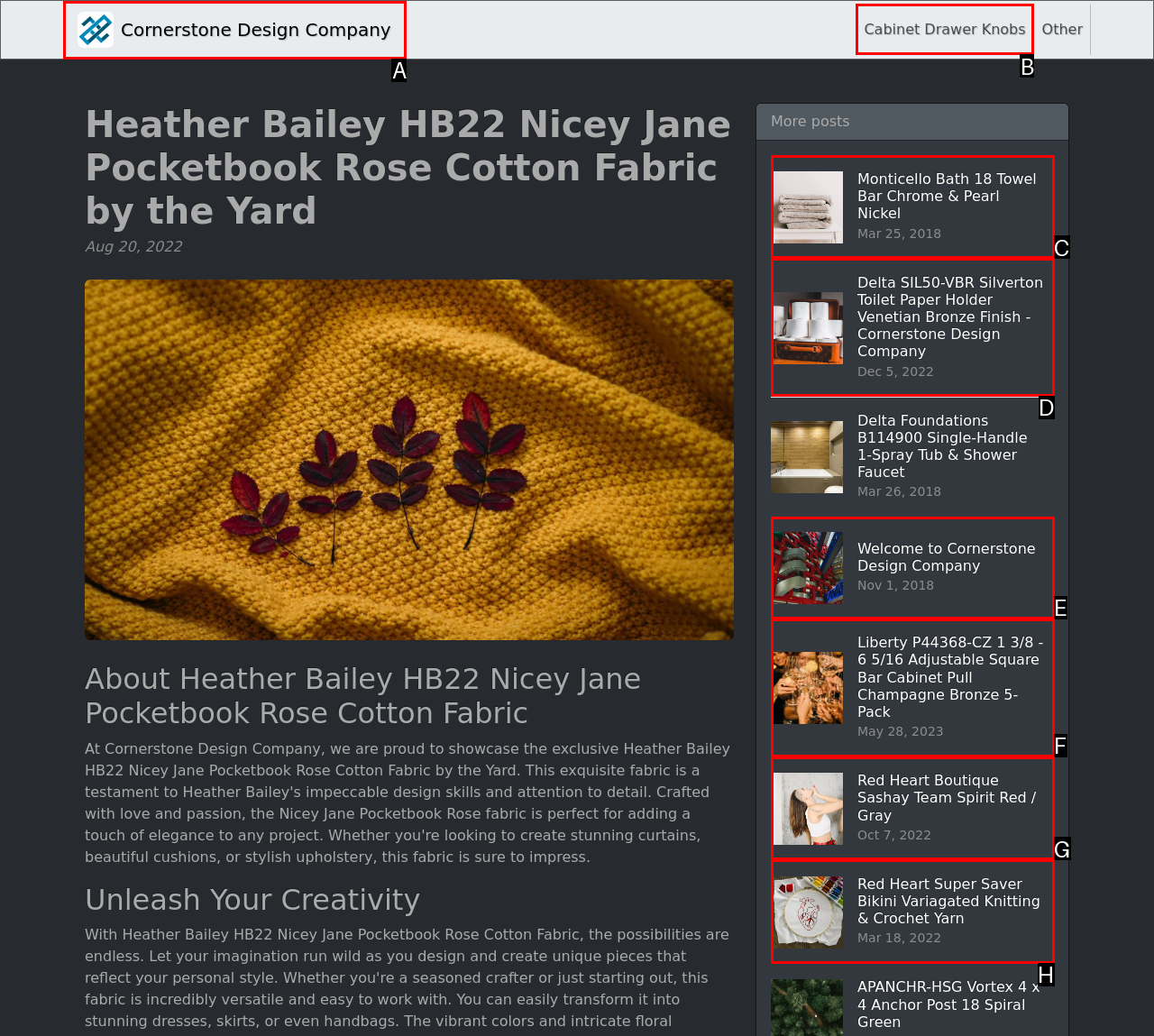Identify the correct UI element to click to achieve the task: check recent posts.
Answer with the letter of the appropriate option from the choices given.

None